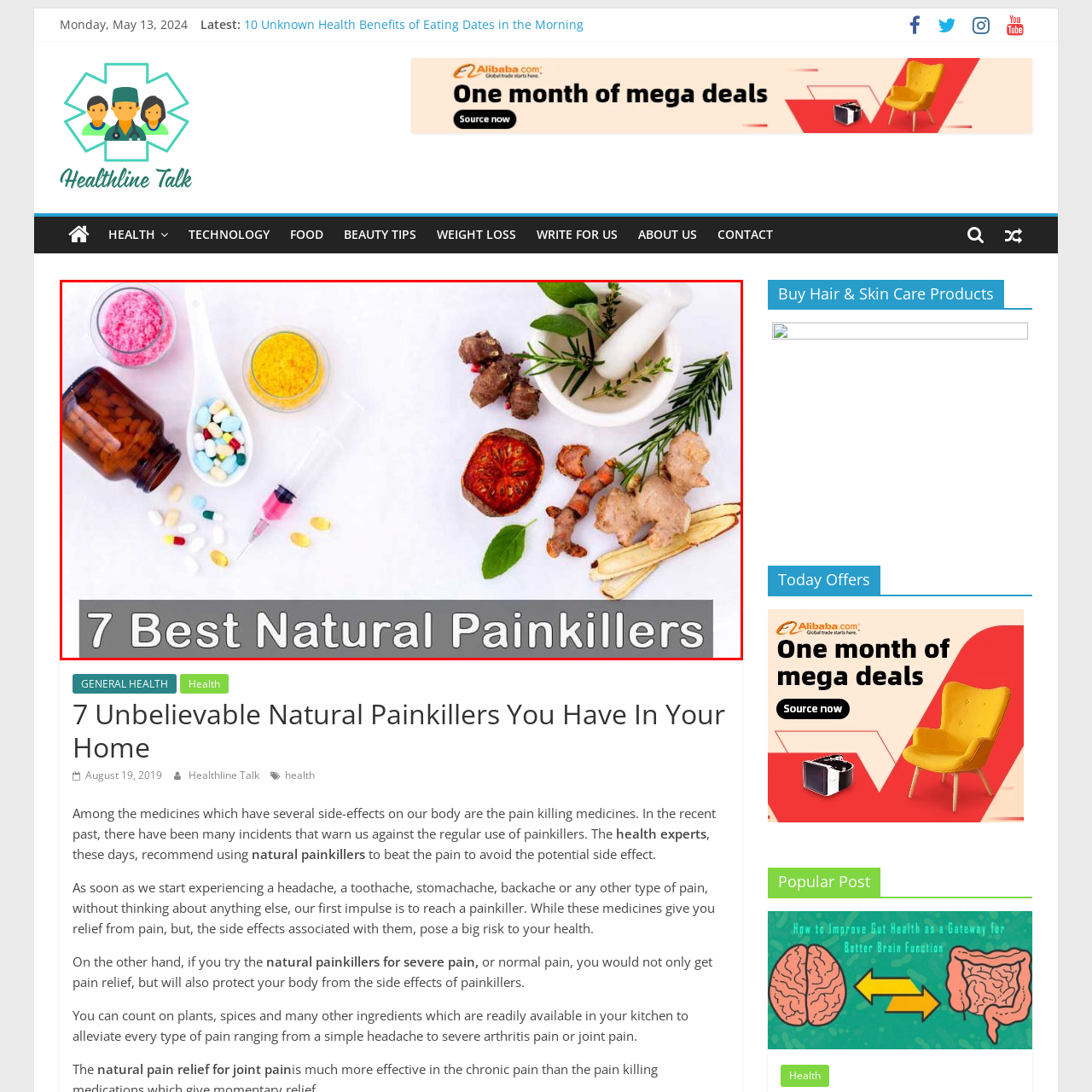Provide a comprehensive description of the image located within the red boundary.

The image illustrates a vibrant display of both conventional and natural remedies for pain relief. On the left, various pharmaceutical capsules and tablets are scattered alongside a brown medicine bottle and a syringe filled with a pink substance, highlighting traditional painkillers. On the right, an assortment of natural ingredients features a mortar and pestle, accompanied by fresh herbs like rosemary, an assortment of spices, and medicinal plants like ginger and turmeric. The text at the bottom clearly states "7 Best Natural Painkillers," emphasizing the focus on natural alternatives to pharmaceuticals. This contrast reflects the growing interest in holistic health solutions, inviting viewers to explore less conventional methods for pain management.